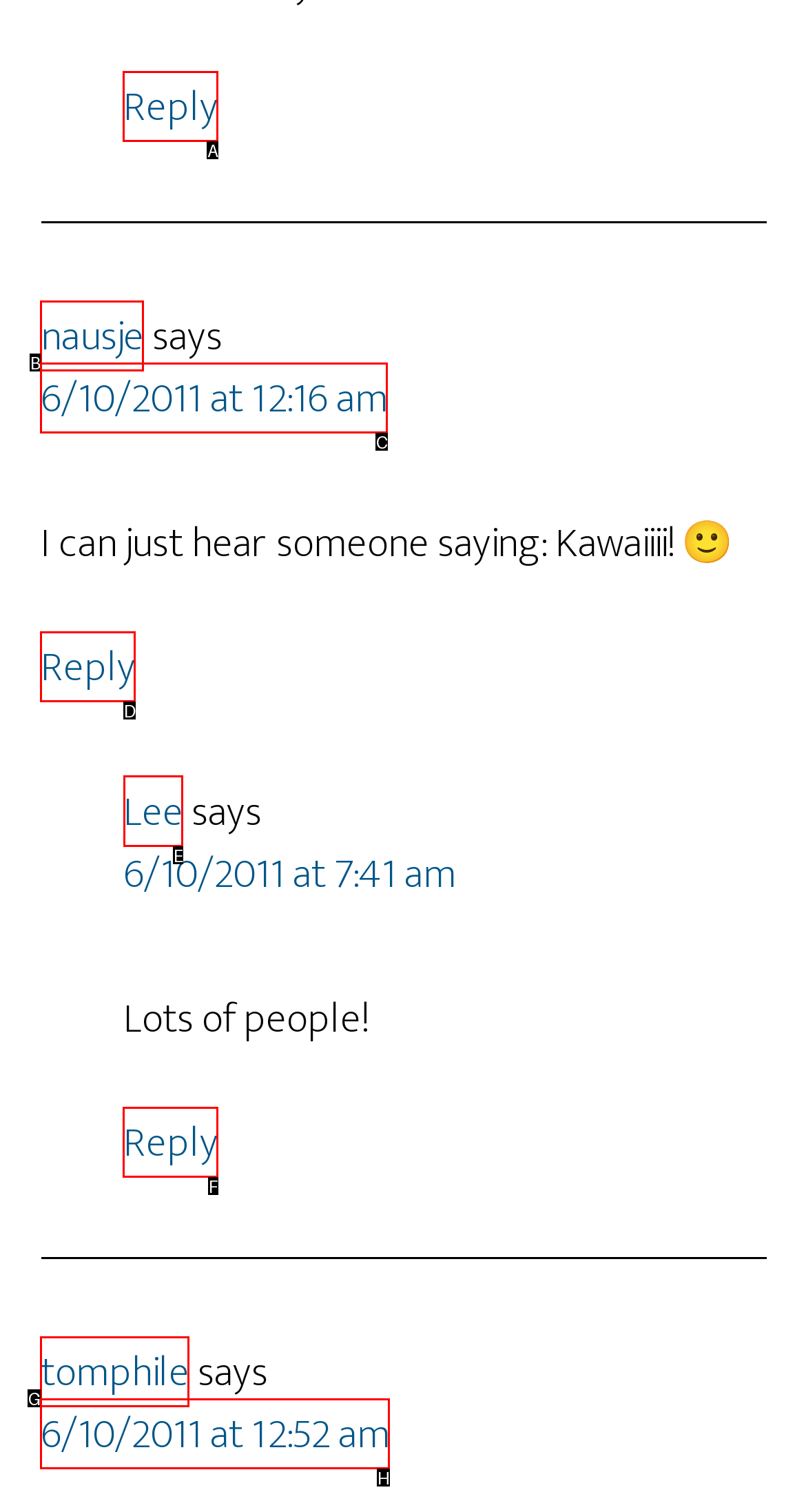Choose the HTML element that needs to be clicked for the given task: View post from Lee Respond by giving the letter of the chosen option.

E